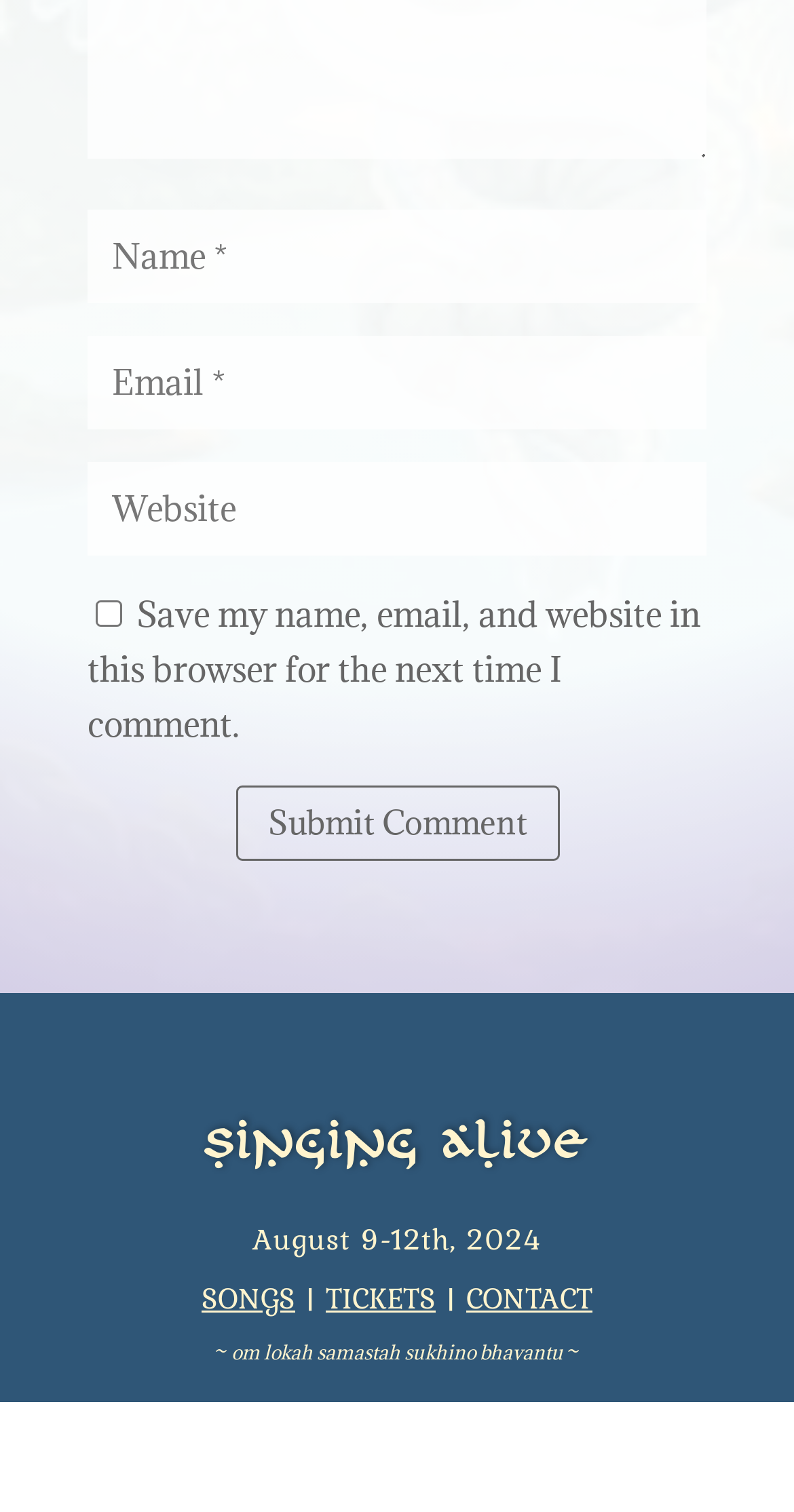Identify the bounding box for the UI element described as: "TICKETS". The coordinates should be four float numbers between 0 and 1, i.e., [left, top, right, bottom].

[0.41, 0.844, 0.549, 0.874]